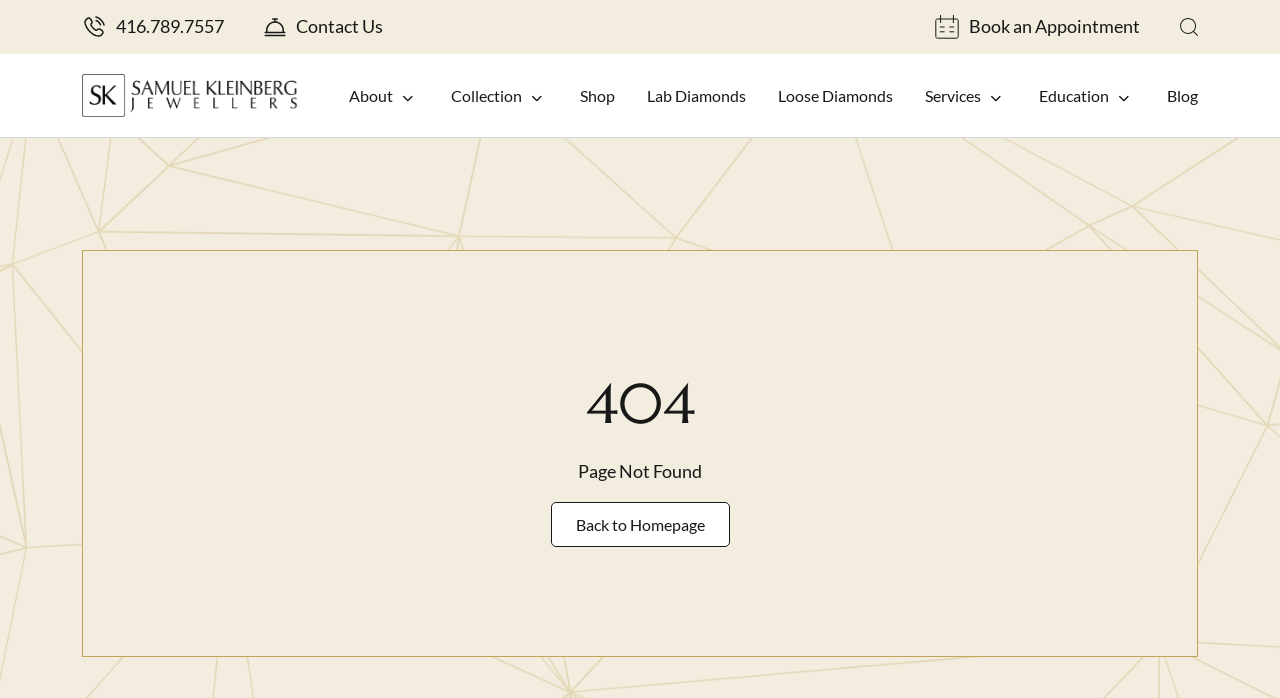Please determine the bounding box coordinates of the element's region to click for the following instruction: "Book an Appointment".

[0.757, 0.023, 0.891, 0.054]